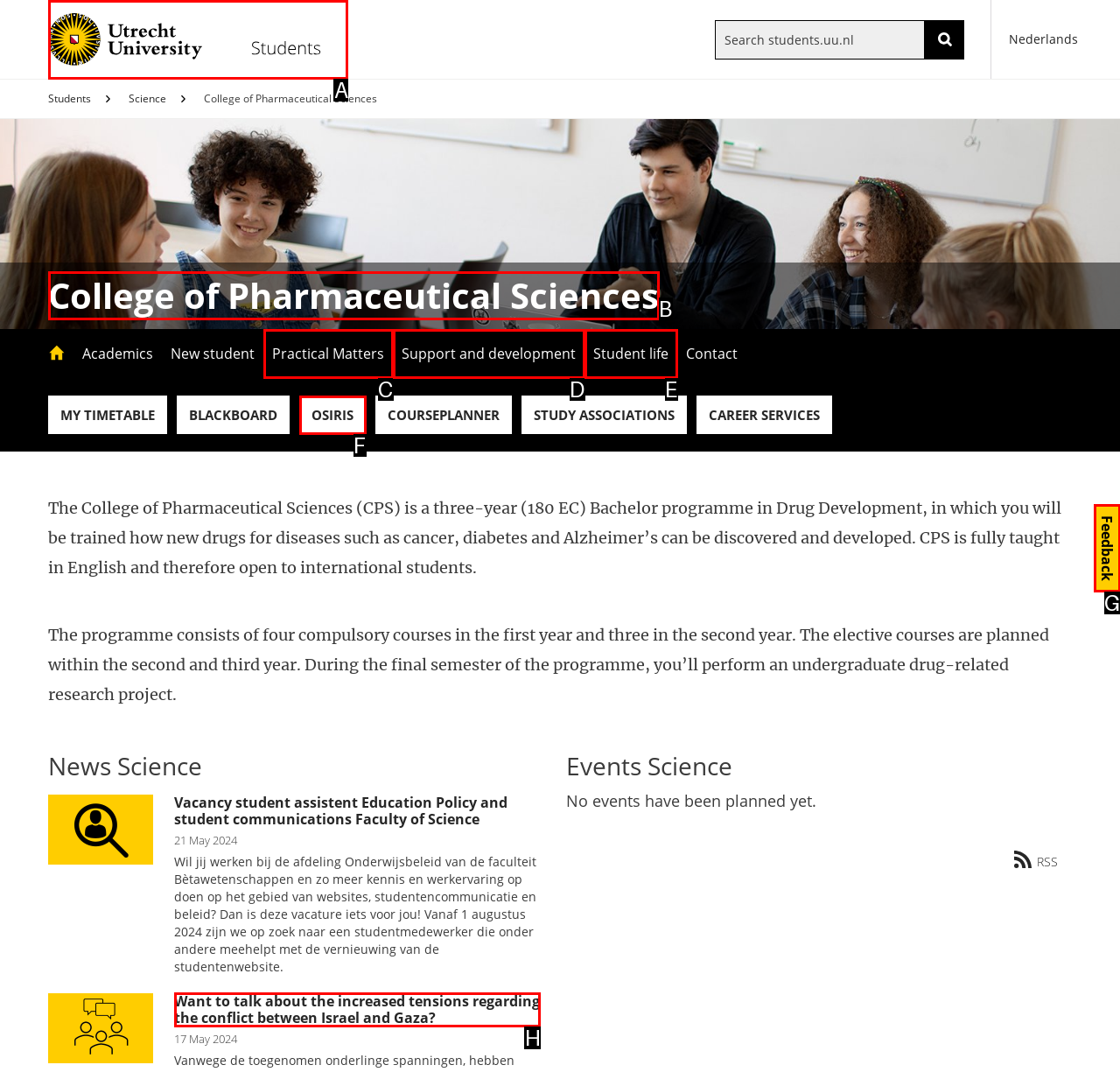Determine which HTML element best fits the description: parent_node: Search by keyword title="Home"
Answer directly with the letter of the matching option from the available choices.

A